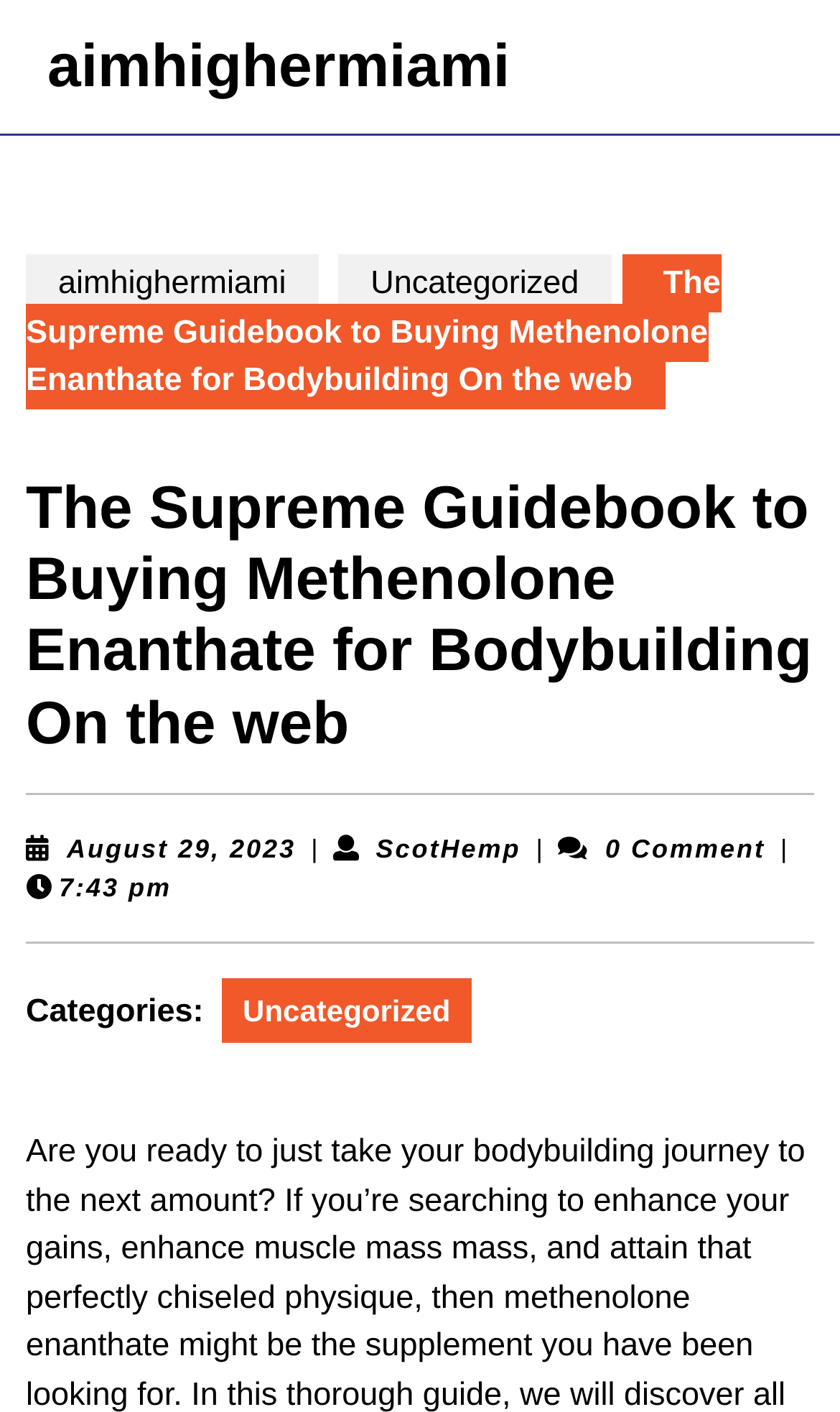Please determine the primary heading and provide its text.

The Supreme Guidebook to Buying Methenolone Enanthate for Bodybuilding On the web